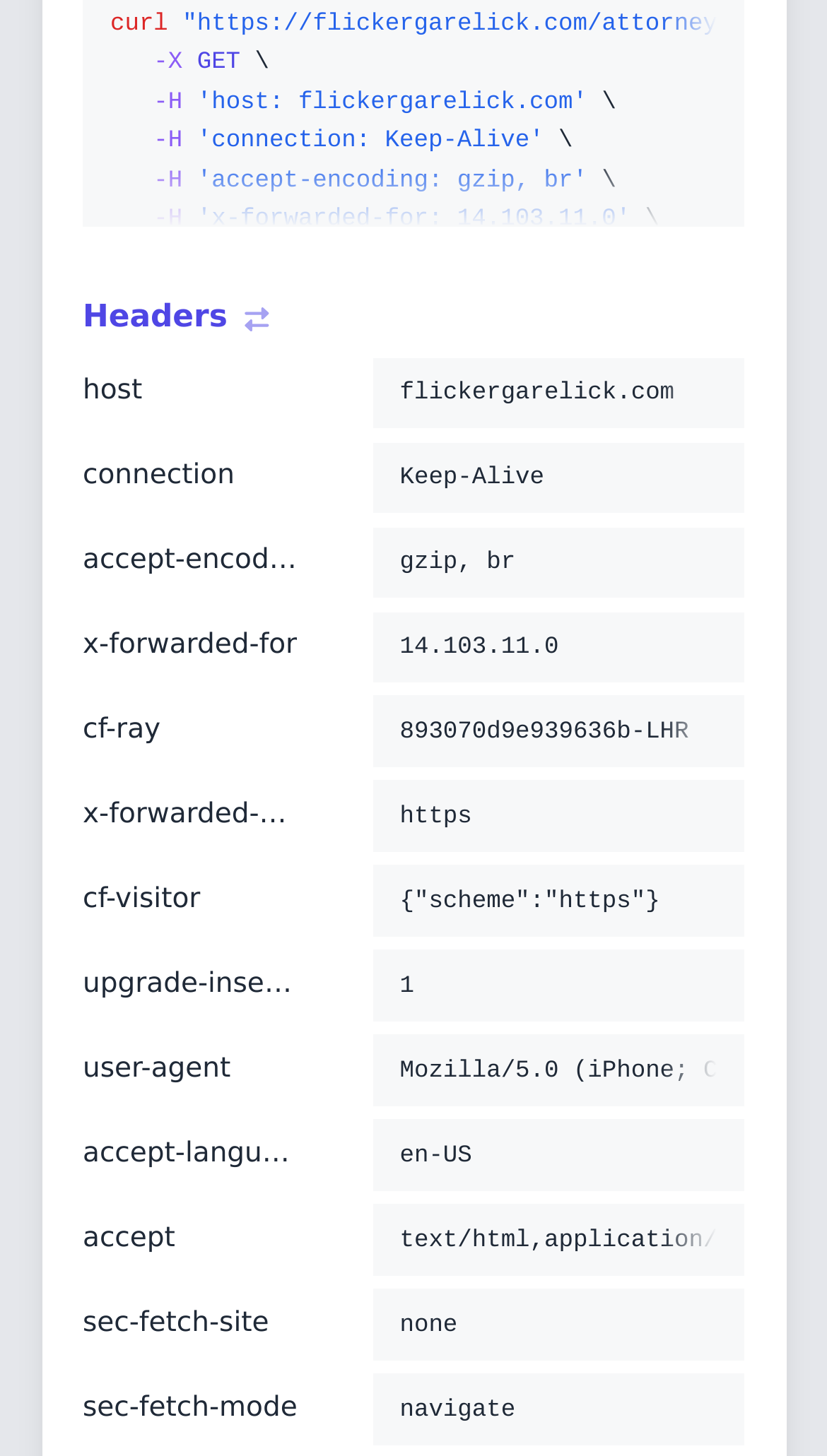How many headers are listed in the 'Headers' section?
Look at the screenshot and give a one-word or phrase answer.

11